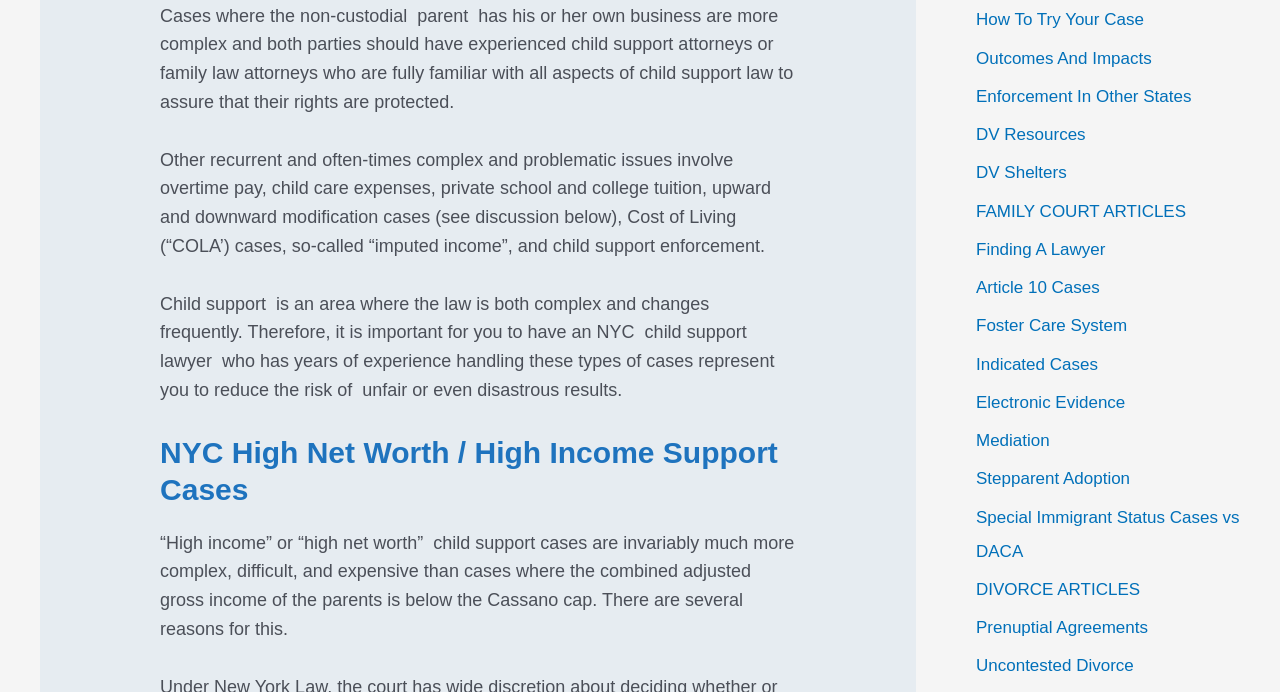Find the bounding box coordinates of the element I should click to carry out the following instruction: "Learn about 'Prenuptial Agreements'".

[0.762, 0.893, 0.897, 0.921]